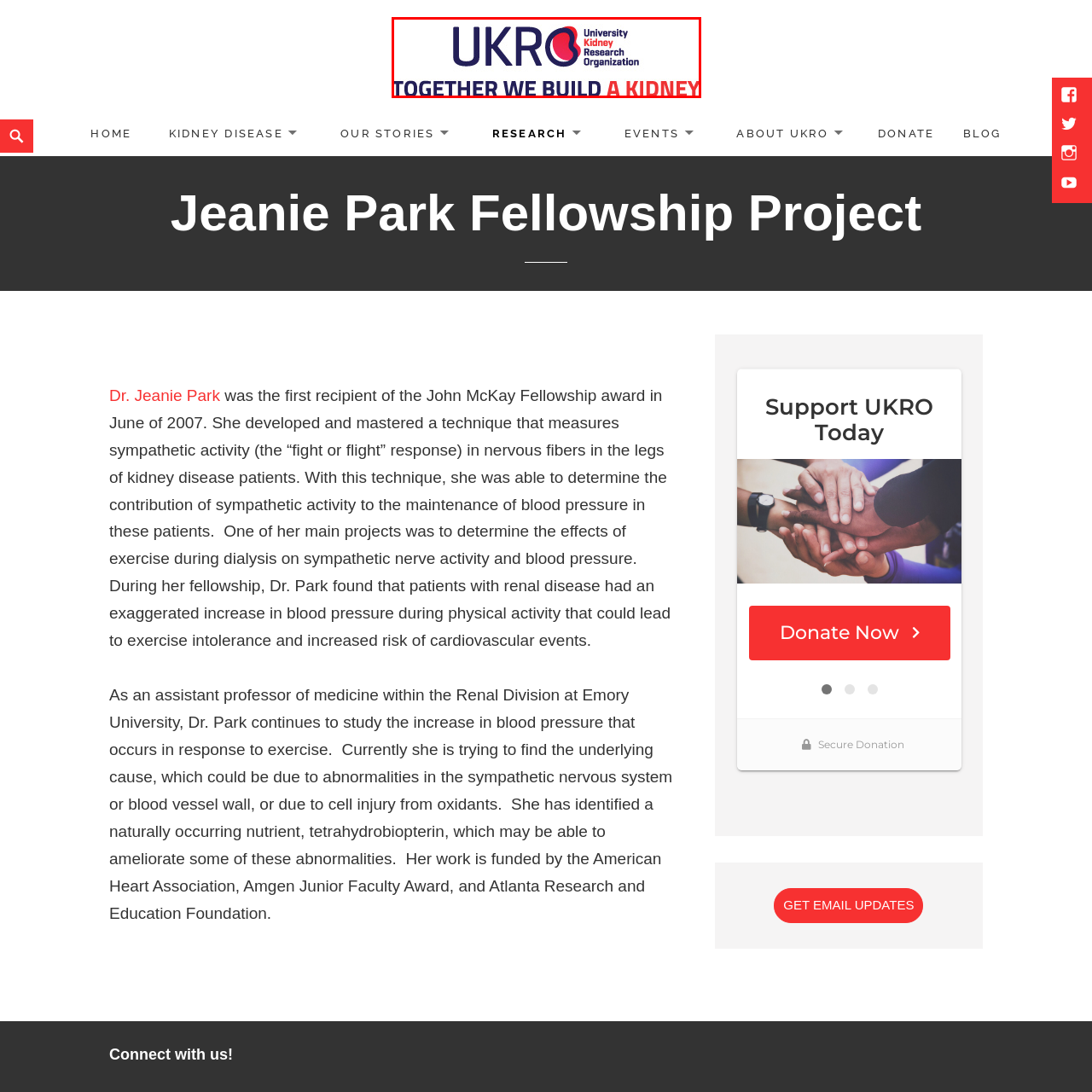What is the phrase displayed beneath the main logo?
View the image highlighted by the red bounding box and provide your answer in a single word or a brief phrase.

TOGETHER WE BUILD A KIDNEY